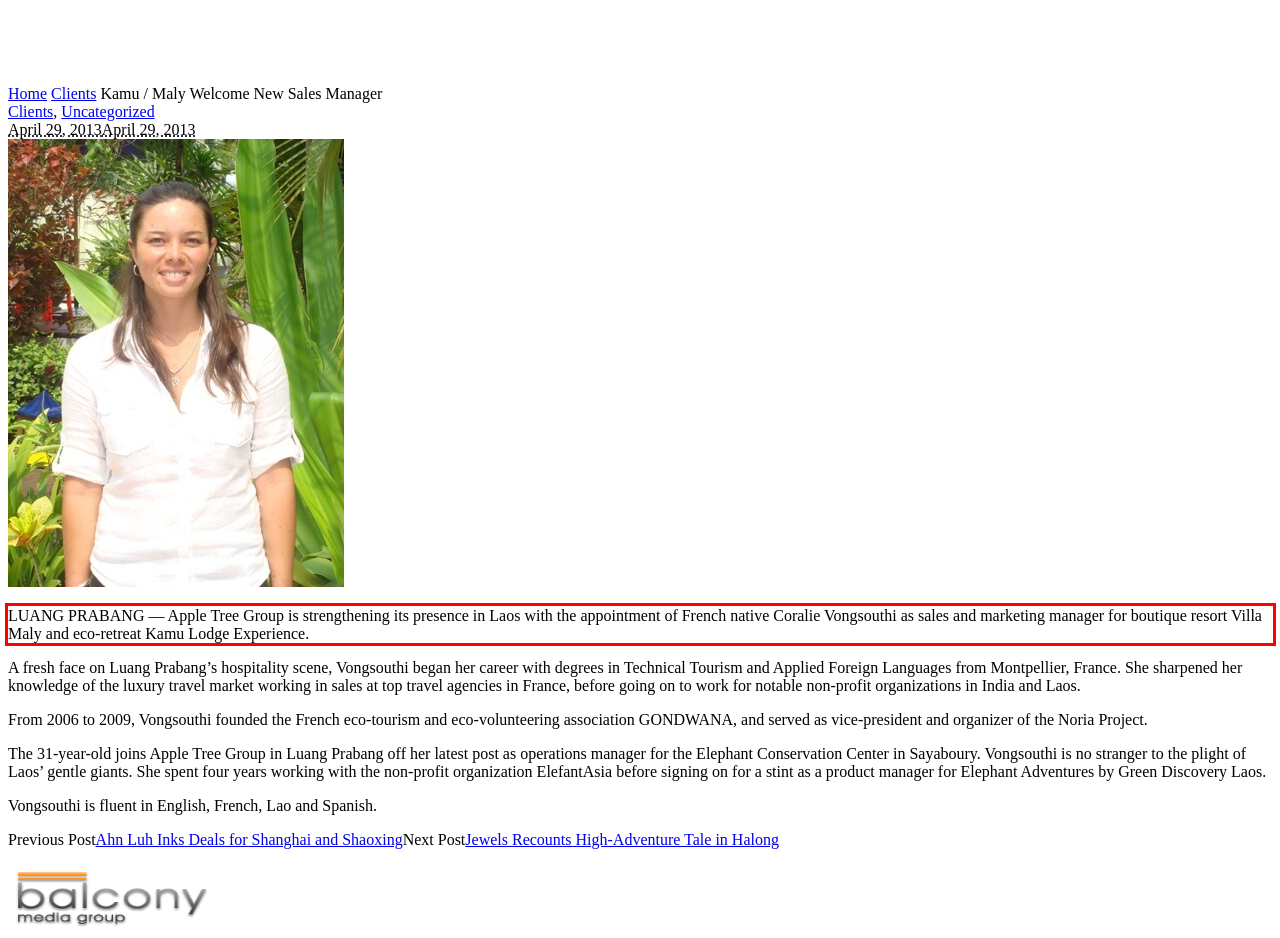You have a screenshot of a webpage with a red bounding box. Use OCR to generate the text contained within this red rectangle.

LUANG PRABANG — Apple Tree Group is strengthening its presence in Laos with the appointment of French native Coralie Vongsouthi as sales and marketing manager for boutique resort Villa Maly and eco-retreat Kamu Lodge Experience.